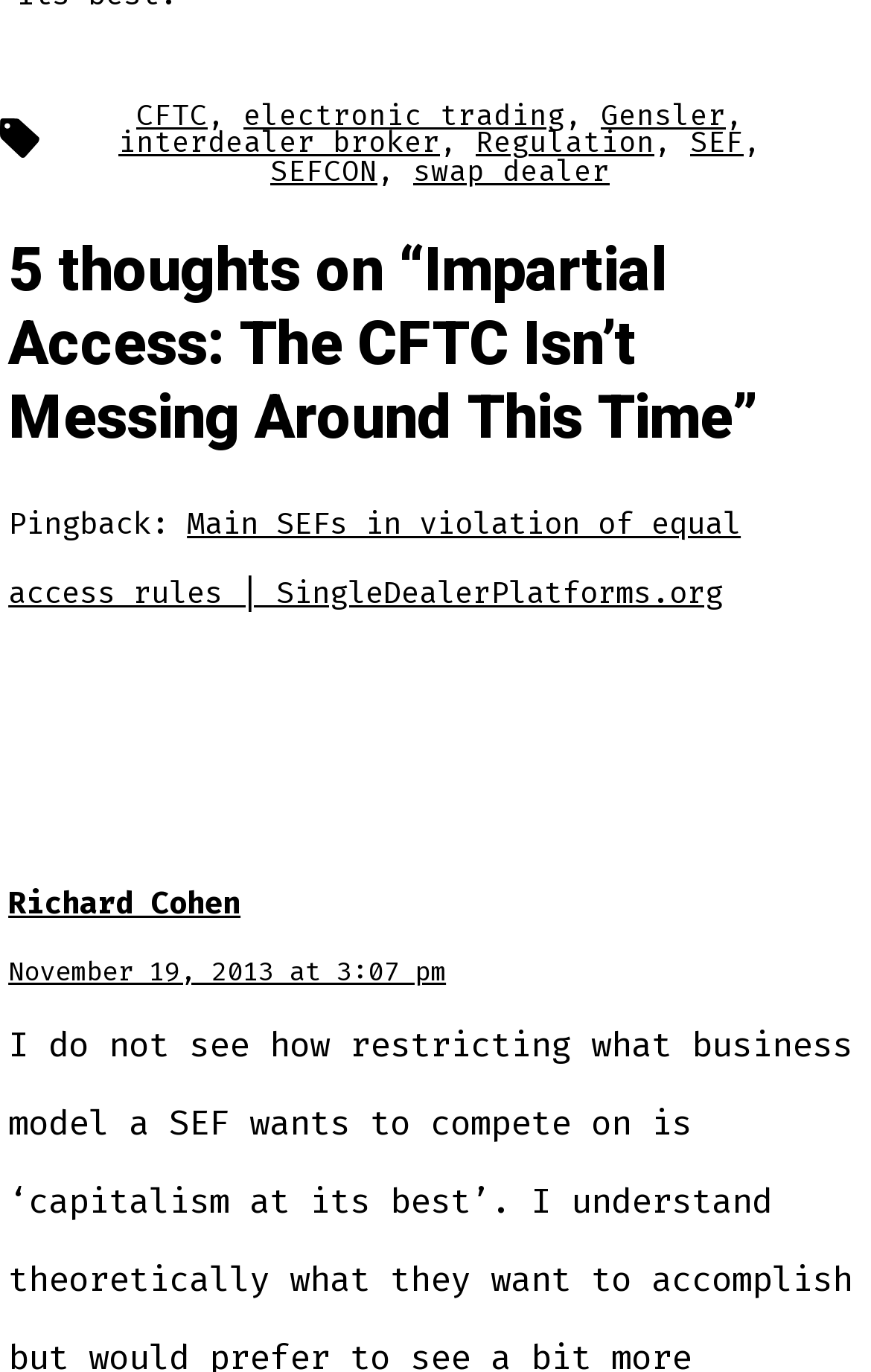Who is mentioned as a person in the article?
Look at the screenshot and respond with a single word or phrase.

Richard Cohen